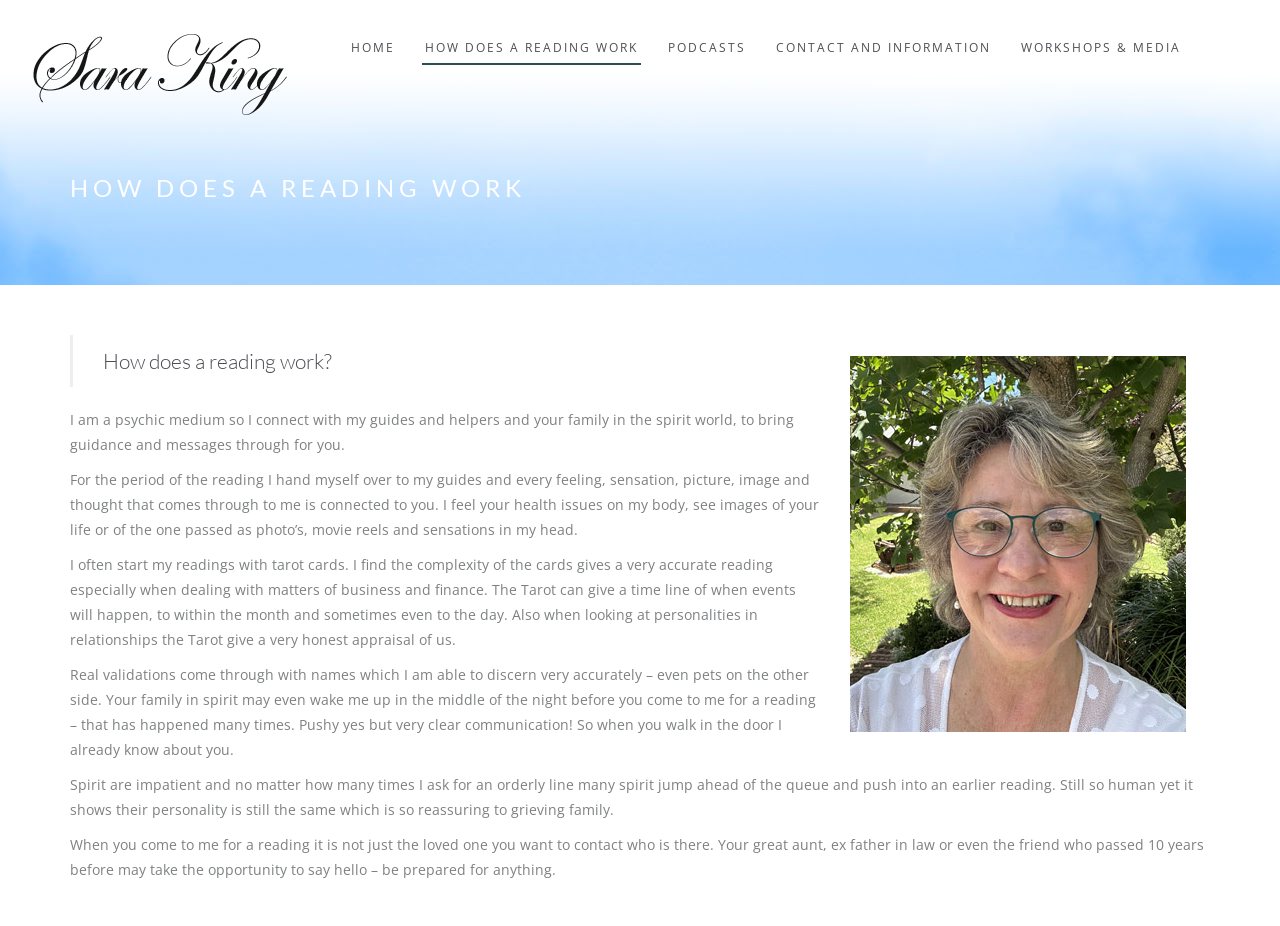What kind of information can be received from spirits during a reading?
Could you answer the question in a detailed manner, providing as much information as possible?

The text states that real validations come through with names, which can be discerned very accurately, and even personalities in relationships can be assessed through the tarot cards, giving an honest appraisal.